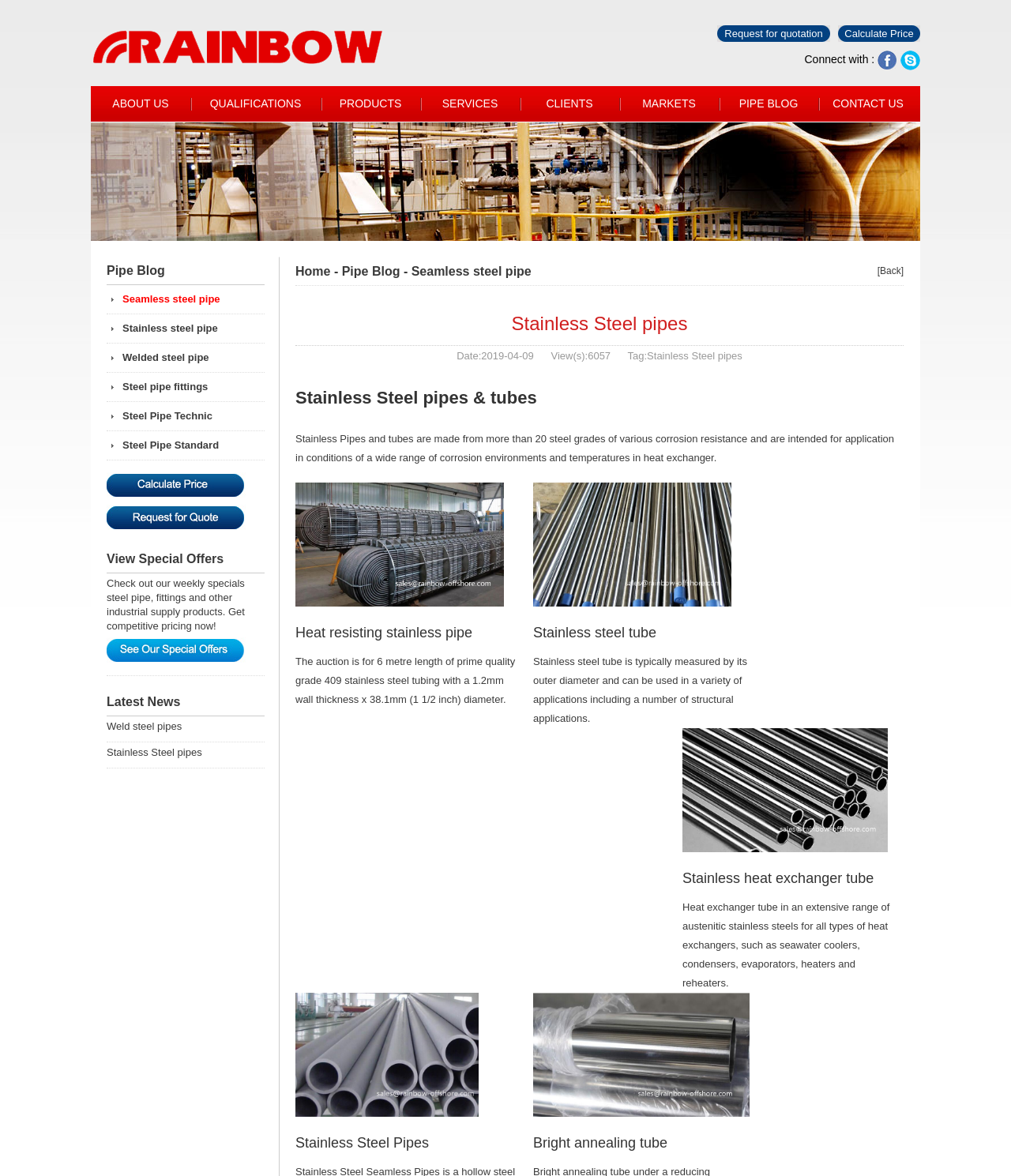Extract the bounding box coordinates of the UI element described: "Seamless steel pipe". Provide the coordinates in the format [left, top, right, bottom] with values ranging from 0 to 1.

[0.105, 0.248, 0.262, 0.261]